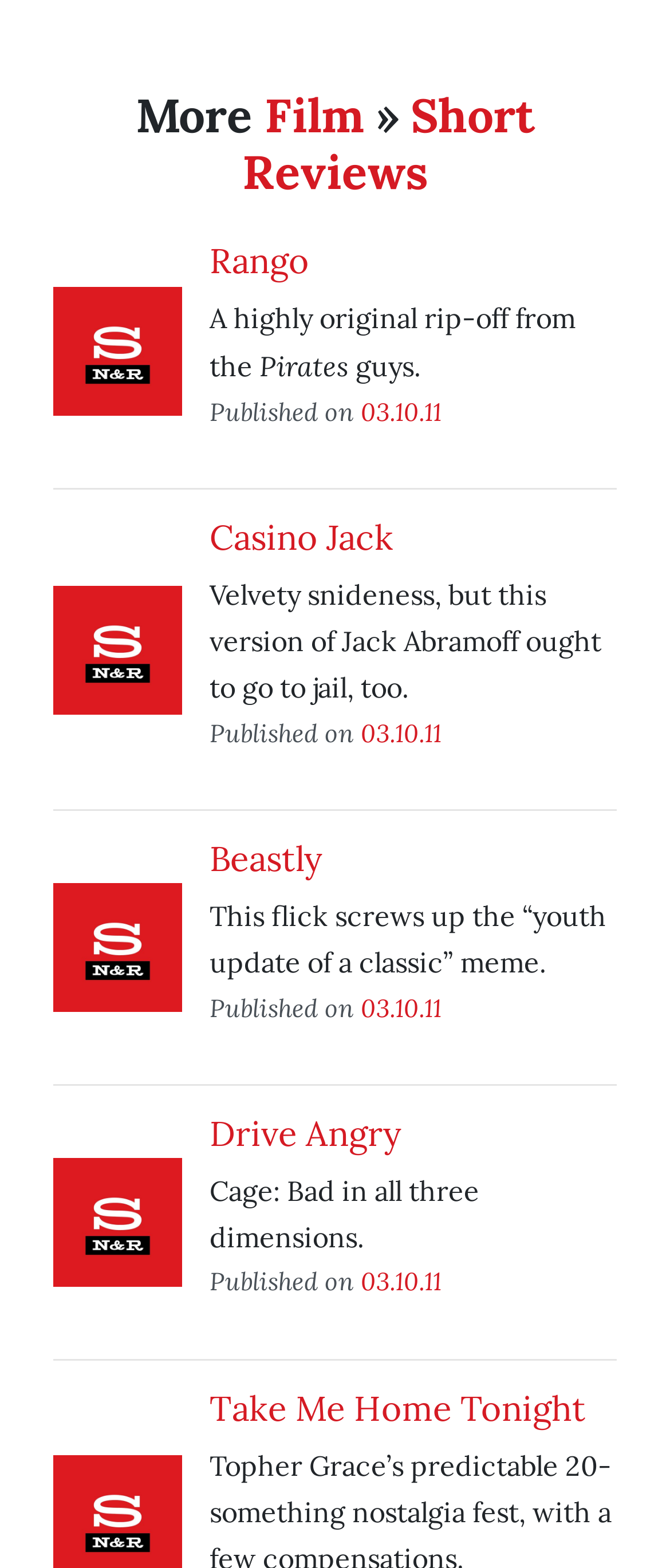Please identify the bounding box coordinates of the clickable element to fulfill the following instruction: "Click on the 'Film' link". The coordinates should be four float numbers between 0 and 1, i.e., [left, top, right, bottom].

[0.395, 0.055, 0.544, 0.092]